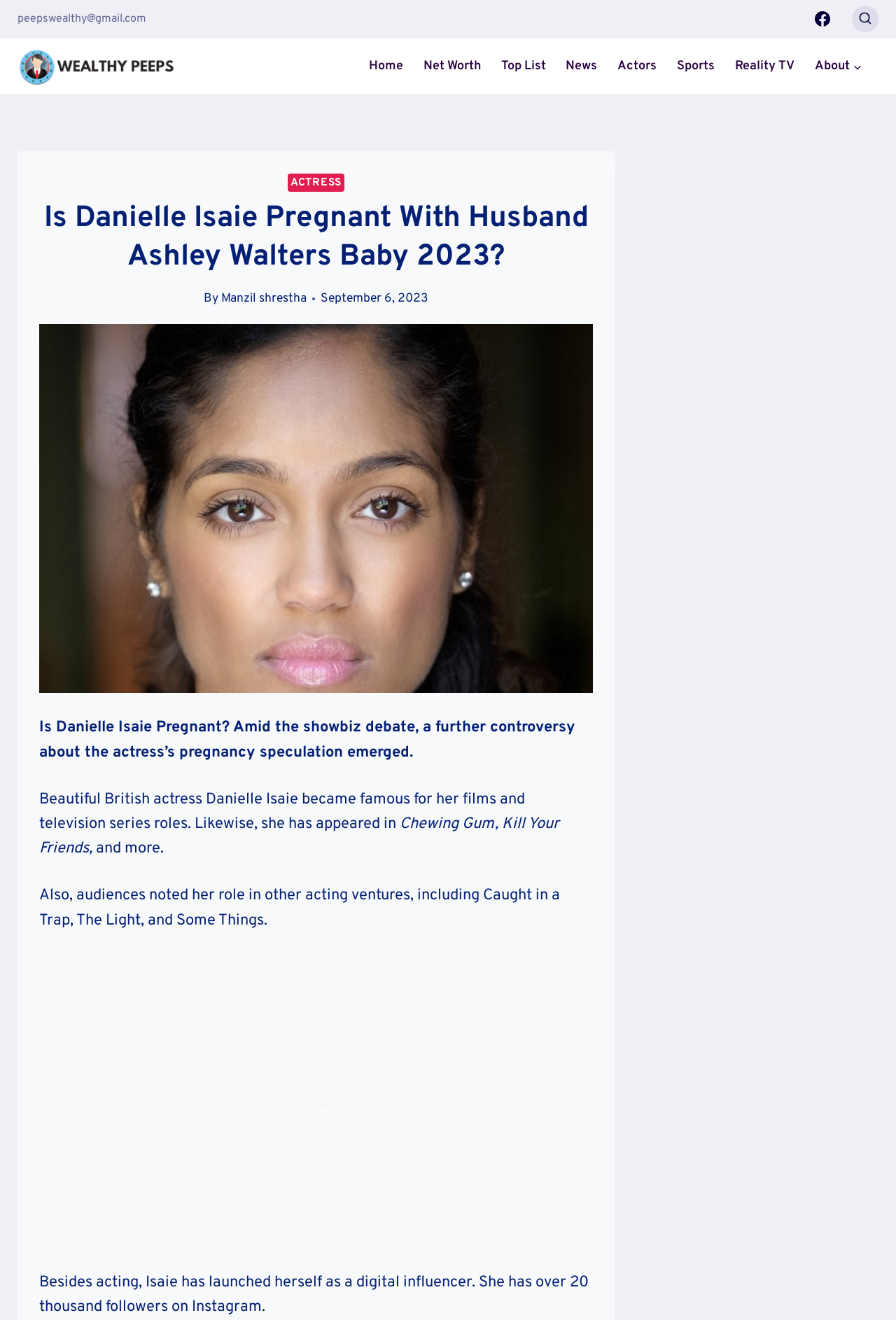Identify the bounding box of the HTML element described here: "Reality TV". Provide the coordinates as four float numbers between 0 and 1: [left, top, right, bottom].

[0.809, 0.039, 0.898, 0.061]